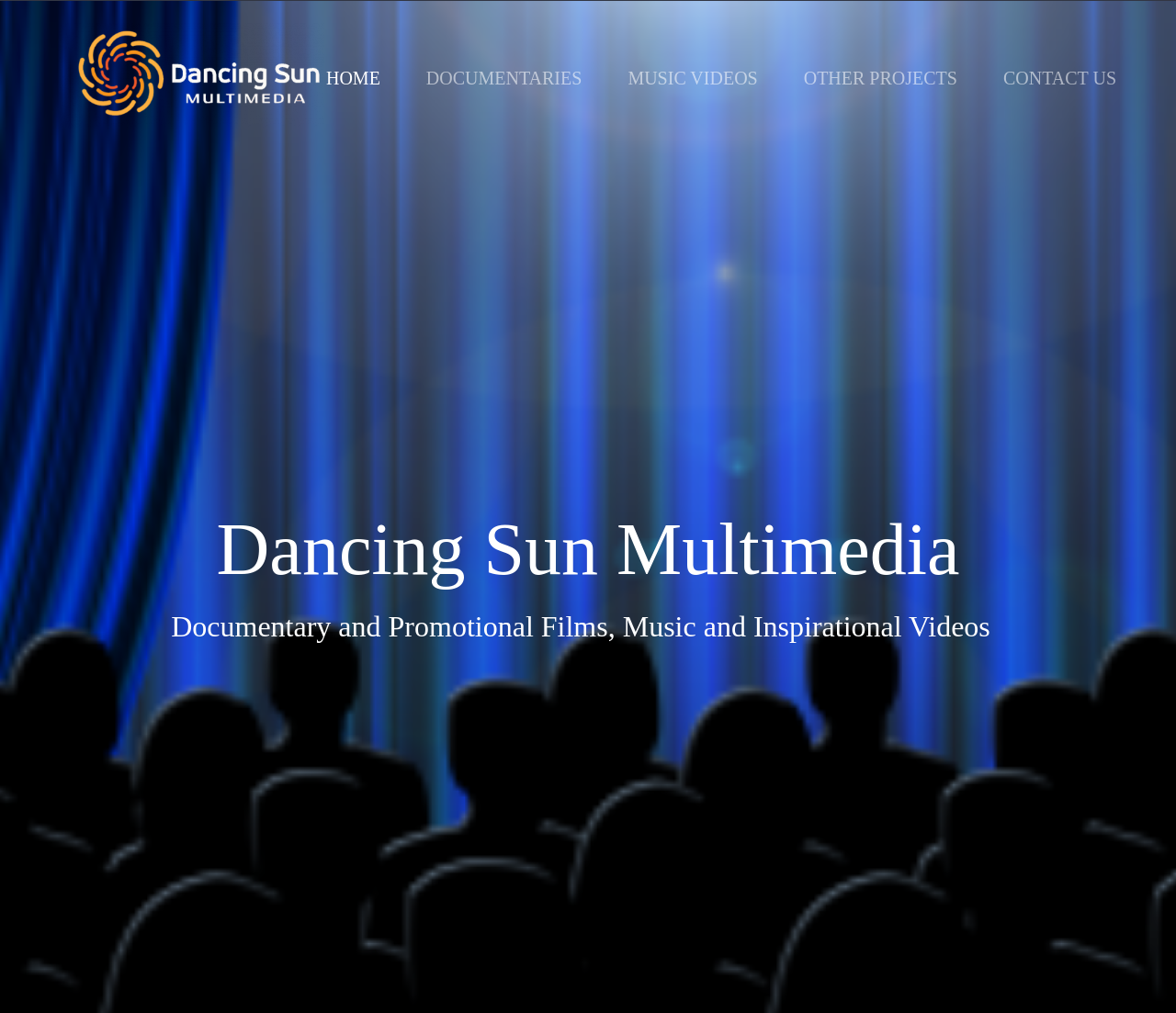Answer the following in one word or a short phrase: 
What is the position of the 'CONTACT US' link on the webpage?

Rightmost